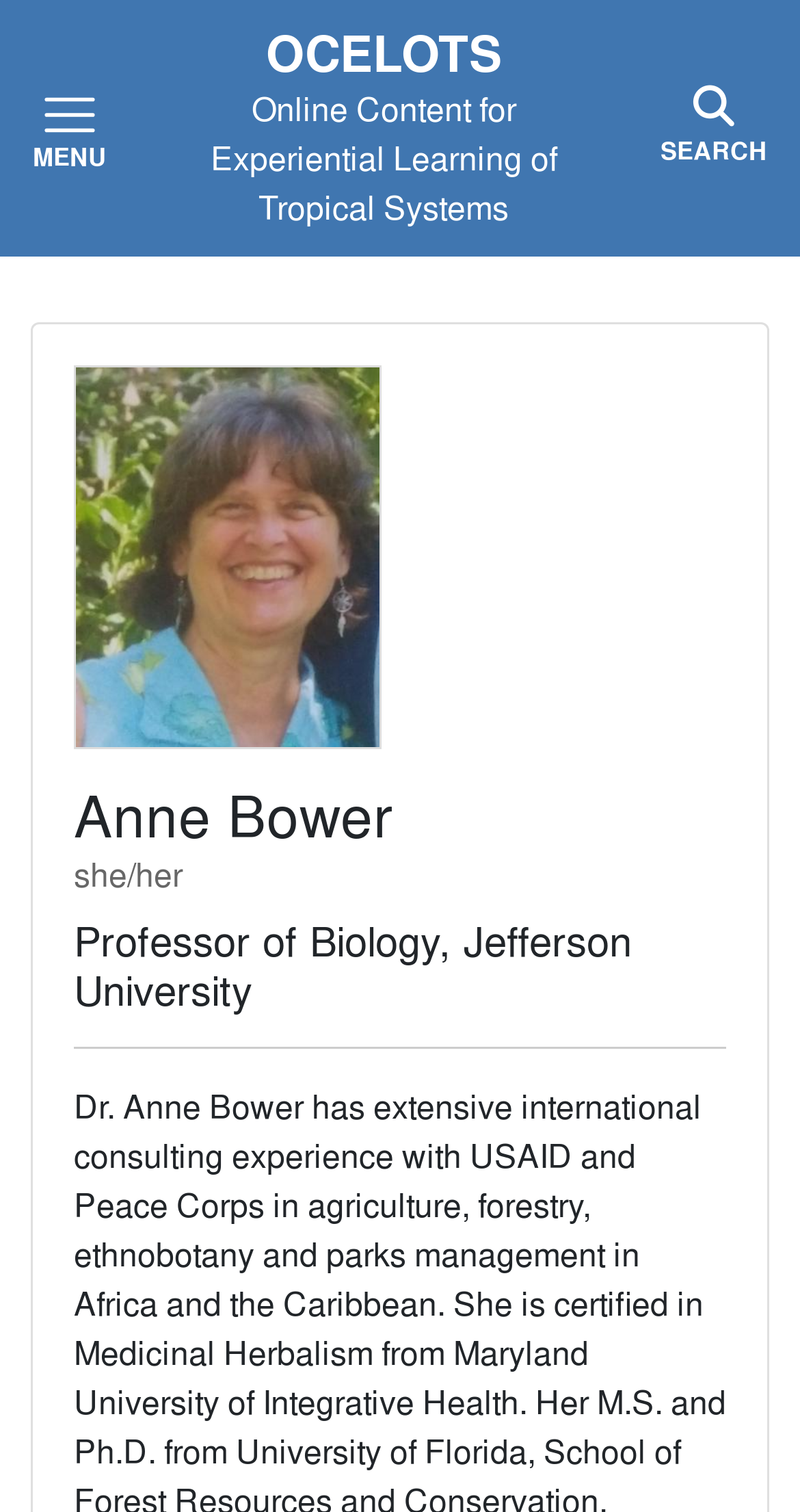What is the name of the person on the webpage?
Offer a detailed and full explanation in response to the question.

I found the answer by looking at the heading element with the text 'Anne Bower' and the image element with the alt text 'Anne Bower', which suggests that the person being referred to is Anne Bower.